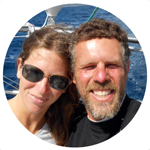Answer the following query with a single word or phrase:
Is the image circularly framed?

Yes